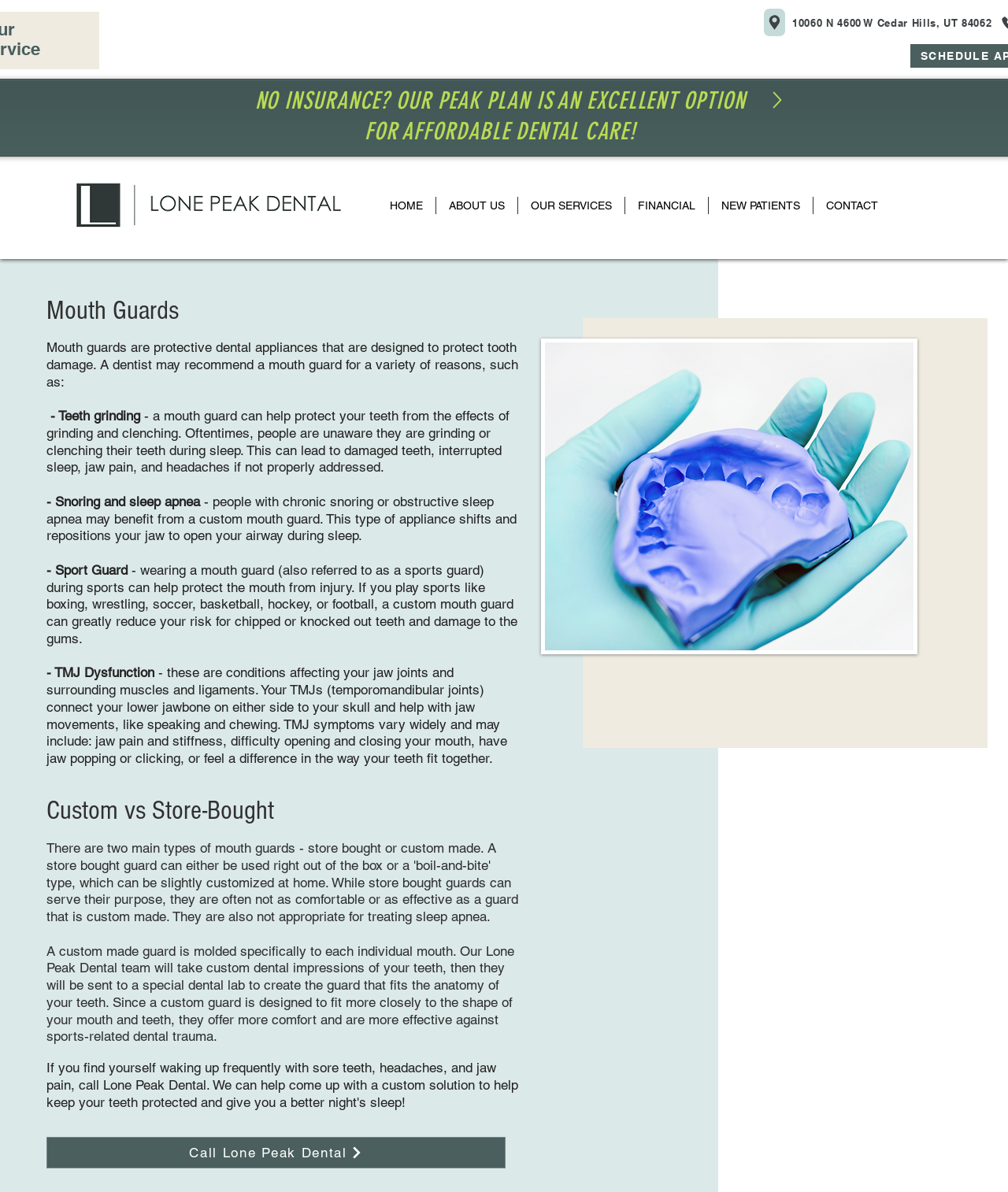With reference to the image, please provide a detailed answer to the following question: What is the purpose of a mouth guard in sports?

I found the answer by reading the StaticText element that describes the purpose of a mouth guard in sports, which is to protect the mouth from injury. This element is located in the middle of the webpage.